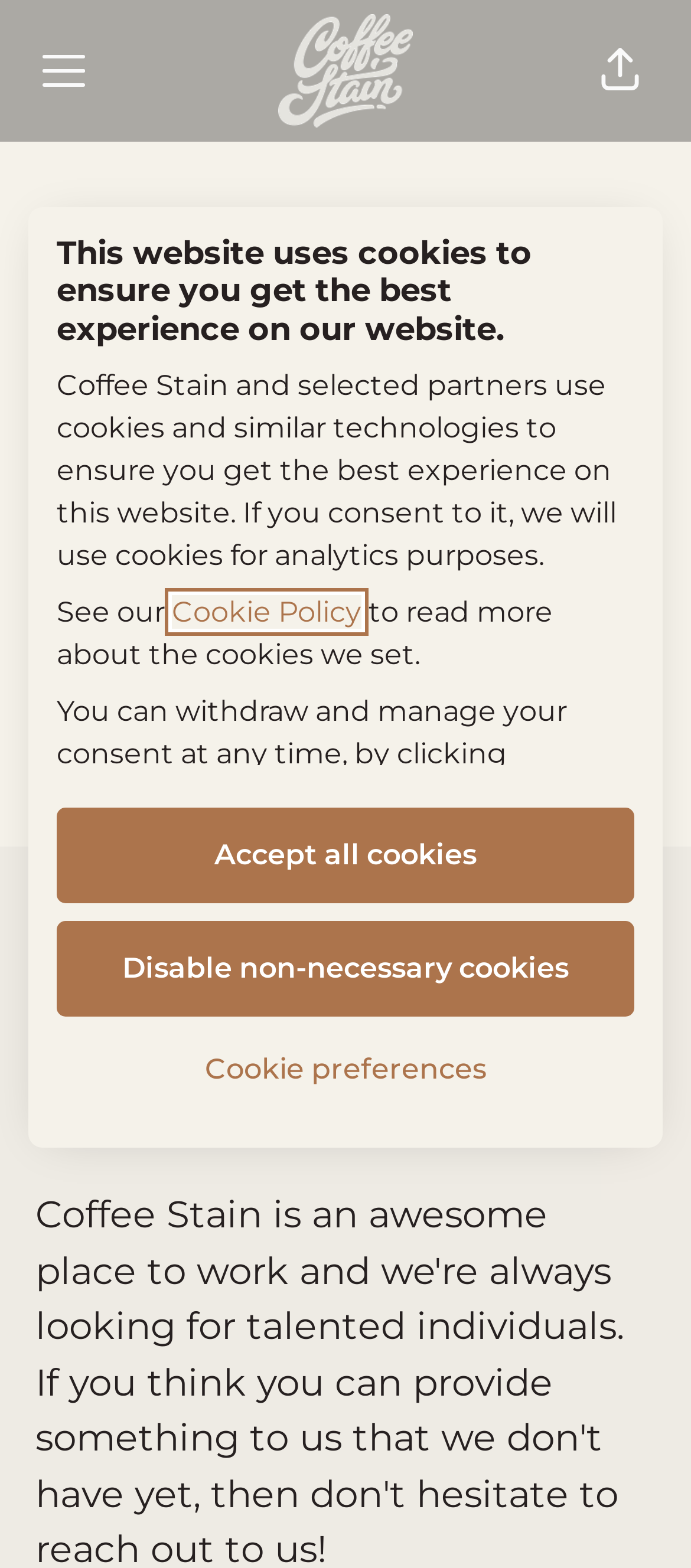What is the status of the animator position?
Provide a comprehensive and detailed answer to the question.

I determined the answer by looking at the heading 'This position is no longer active' which is a subheading of 'Experienced Animator'. This indicates that the position is no longer available.